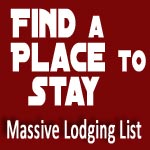Can you give a detailed response to the following question using the information from the image? What is the purpose of the graphic?

The graphic is designed to attract attention and encourage viewers to explore various accommodations along the Oregon Coast, which aligns with the theme of travel and hospitality on the site.